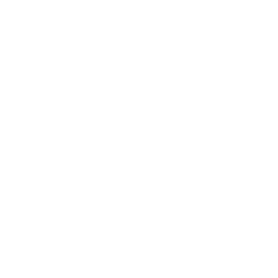What is the material of the packaging?
Answer the question with detailed information derived from the image.

The material of the packaging can be identified by reading the description of the product, which mentions that it is packaged in durable PVC.